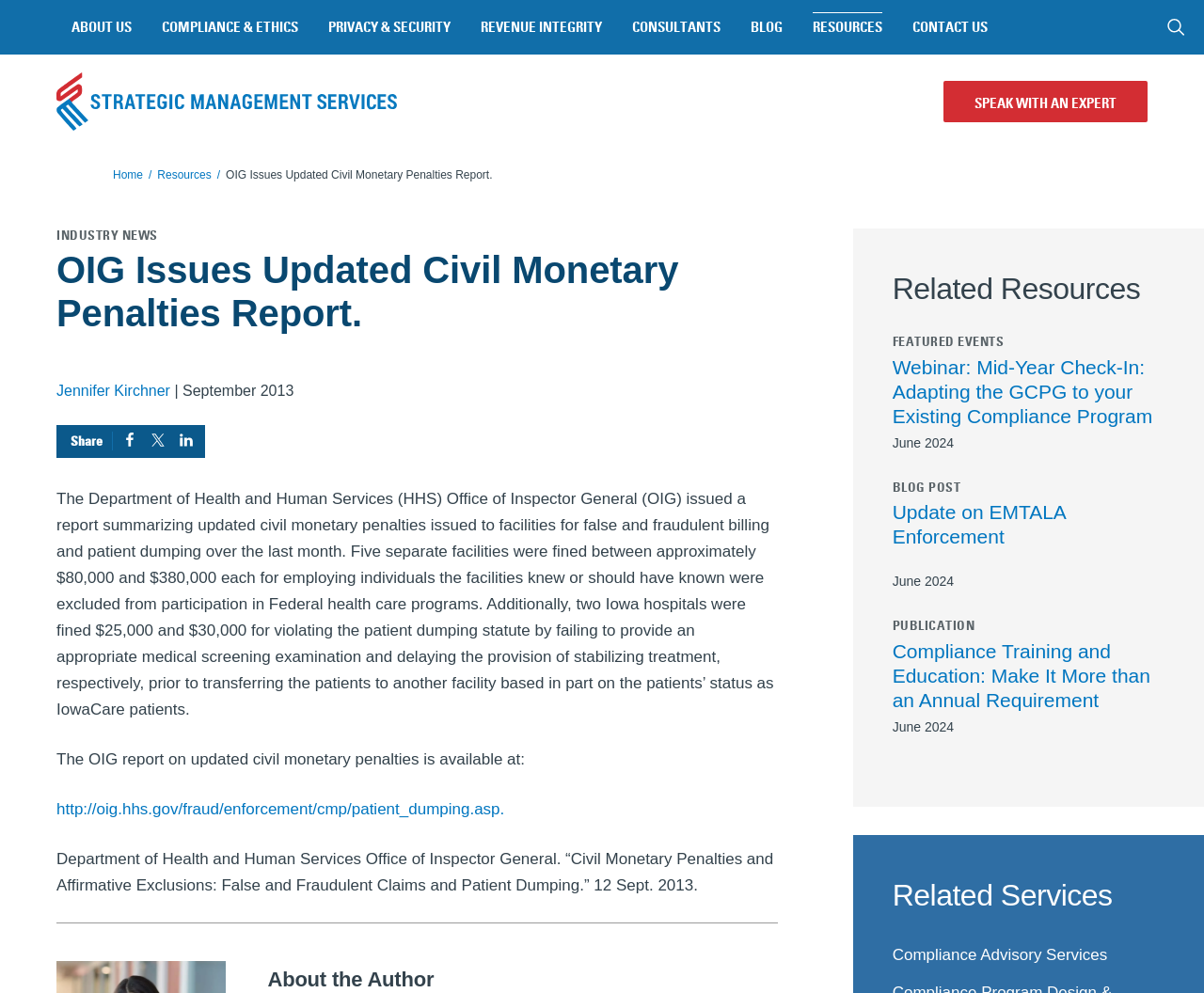Identify the bounding box coordinates of the element that should be clicked to fulfill this task: "Read the blog post". The coordinates should be provided as four float numbers between 0 and 1, i.e., [left, top, right, bottom].

[0.611, 0.007, 0.662, 0.04]